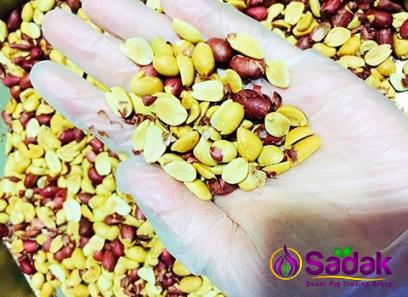What is the background of the image?
Based on the visual details in the image, please answer the question thoroughly.

The background is filled with a scatter of peanuts that adds to the vibrant texture of the scene, creating a visually appealing image.